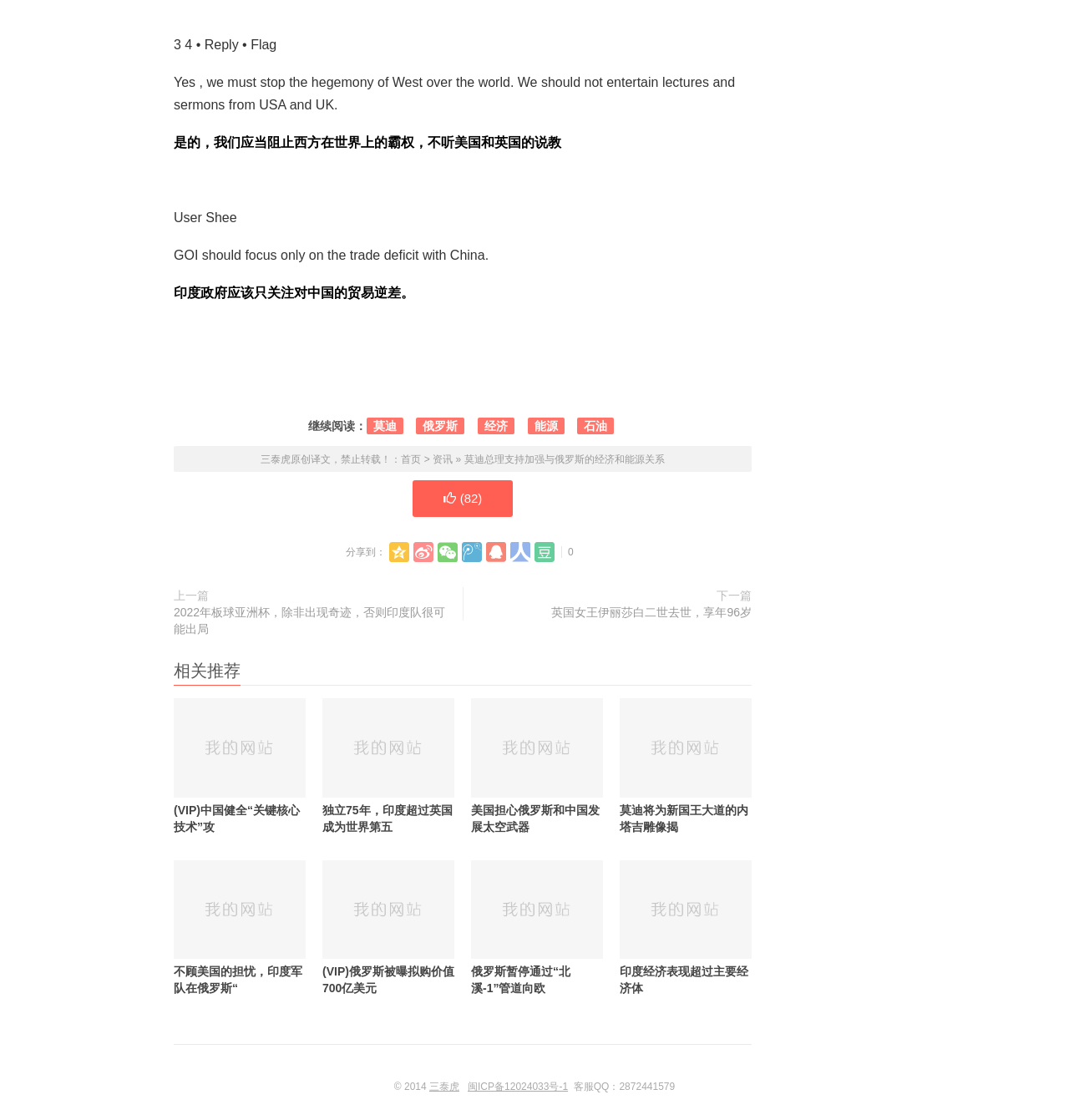Can you provide the bounding box coordinates for the element that should be clicked to implement the instruction: "Share the article to WeChat"?

[0.409, 0.484, 0.428, 0.502]